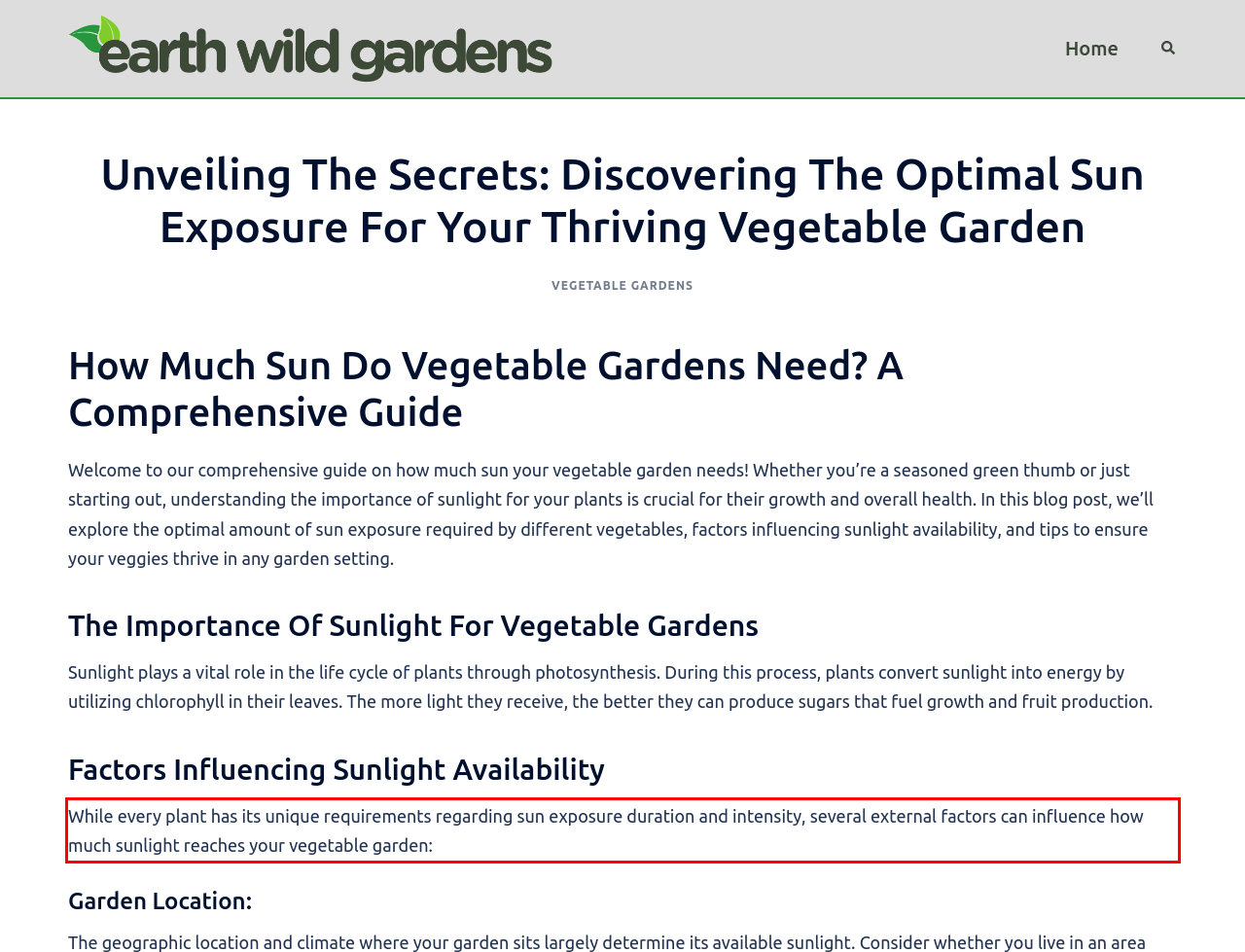You are given a screenshot showing a webpage with a red bounding box. Perform OCR to capture the text within the red bounding box.

While every plant has its unique requirements regarding sun exposure duration and intensity, several external factors can influence how much sunlight reaches your vegetable garden: